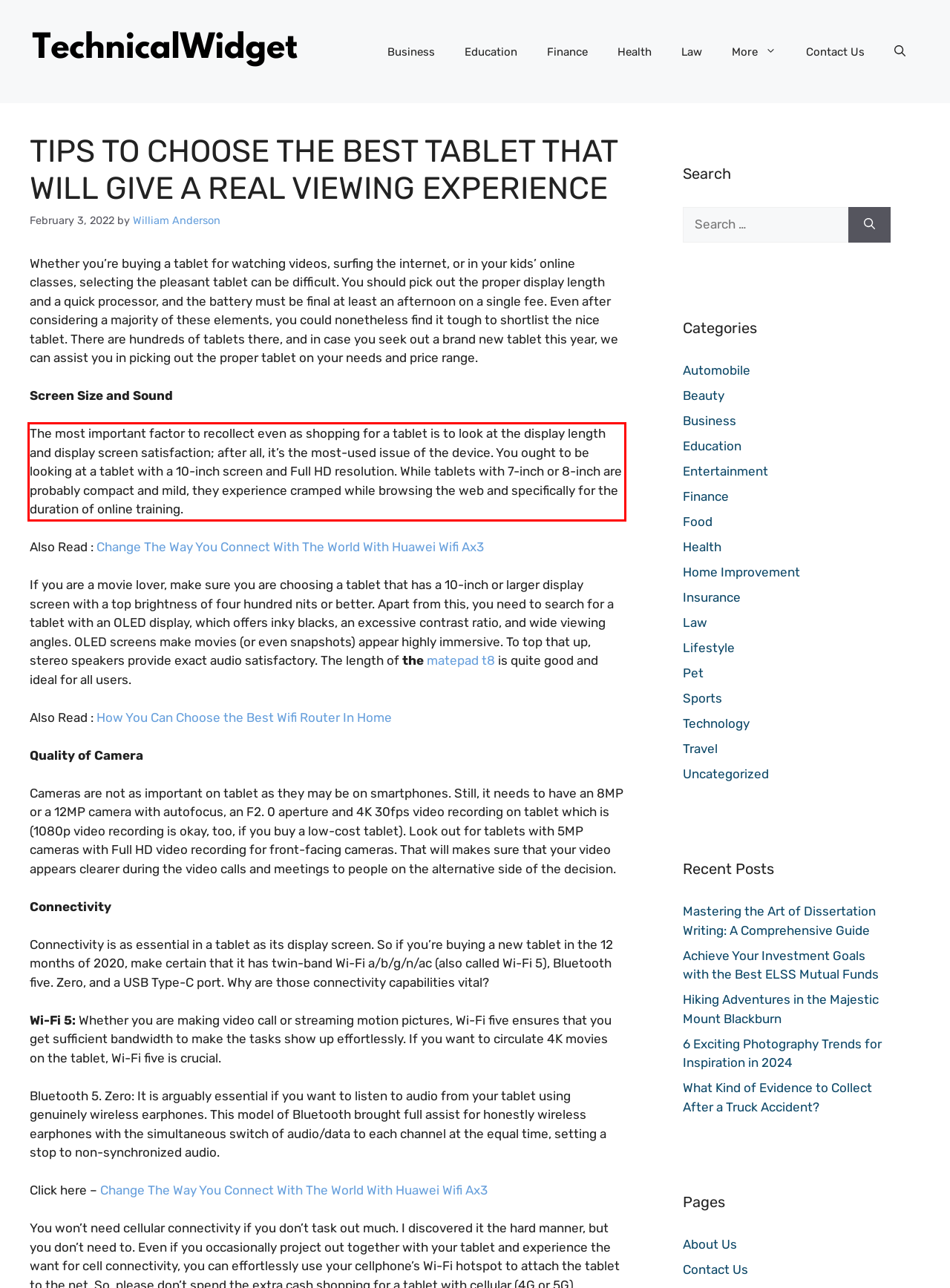You have a screenshot of a webpage, and there is a red bounding box around a UI element. Utilize OCR to extract the text within this red bounding box.

The most important factor to recollect even as shopping for a tablet is to look at the display length and display screen satisfaction; after all, it’s the most-used issue of the device. You ought to be looking at a tablet with a 10-inch screen and Full HD resolution. While tablets with 7-inch or 8-inch are probably compact and mild, they experience cramped while browsing the web and specifically for the duration of online training.